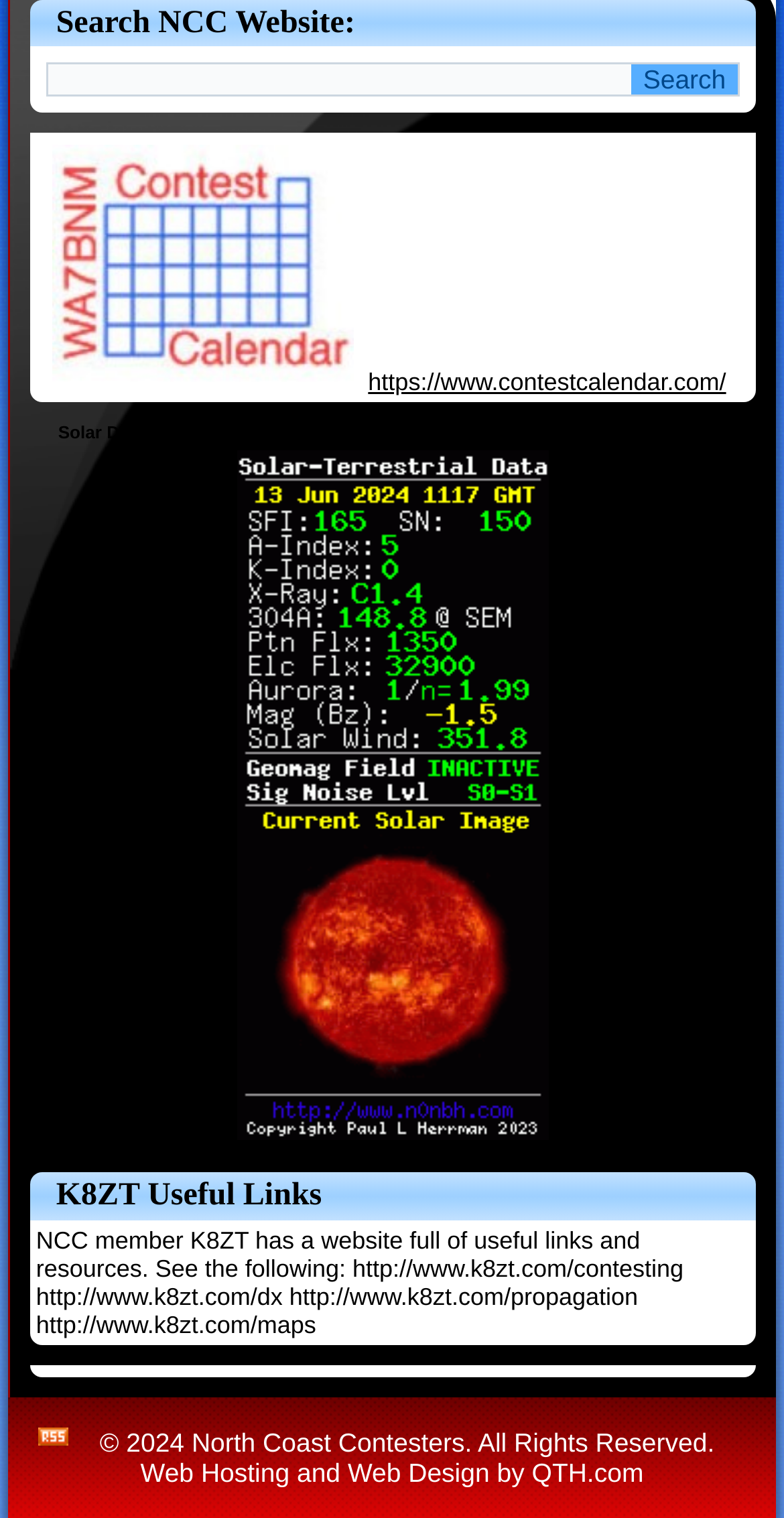Using the webpage screenshot and the element description Web Design, determine the bounding box coordinates. Specify the coordinates in the format (top-left x, top-left y, bottom-right x, bottom-right y) with values ranging from 0 to 1.

[0.444, 0.96, 0.624, 0.98]